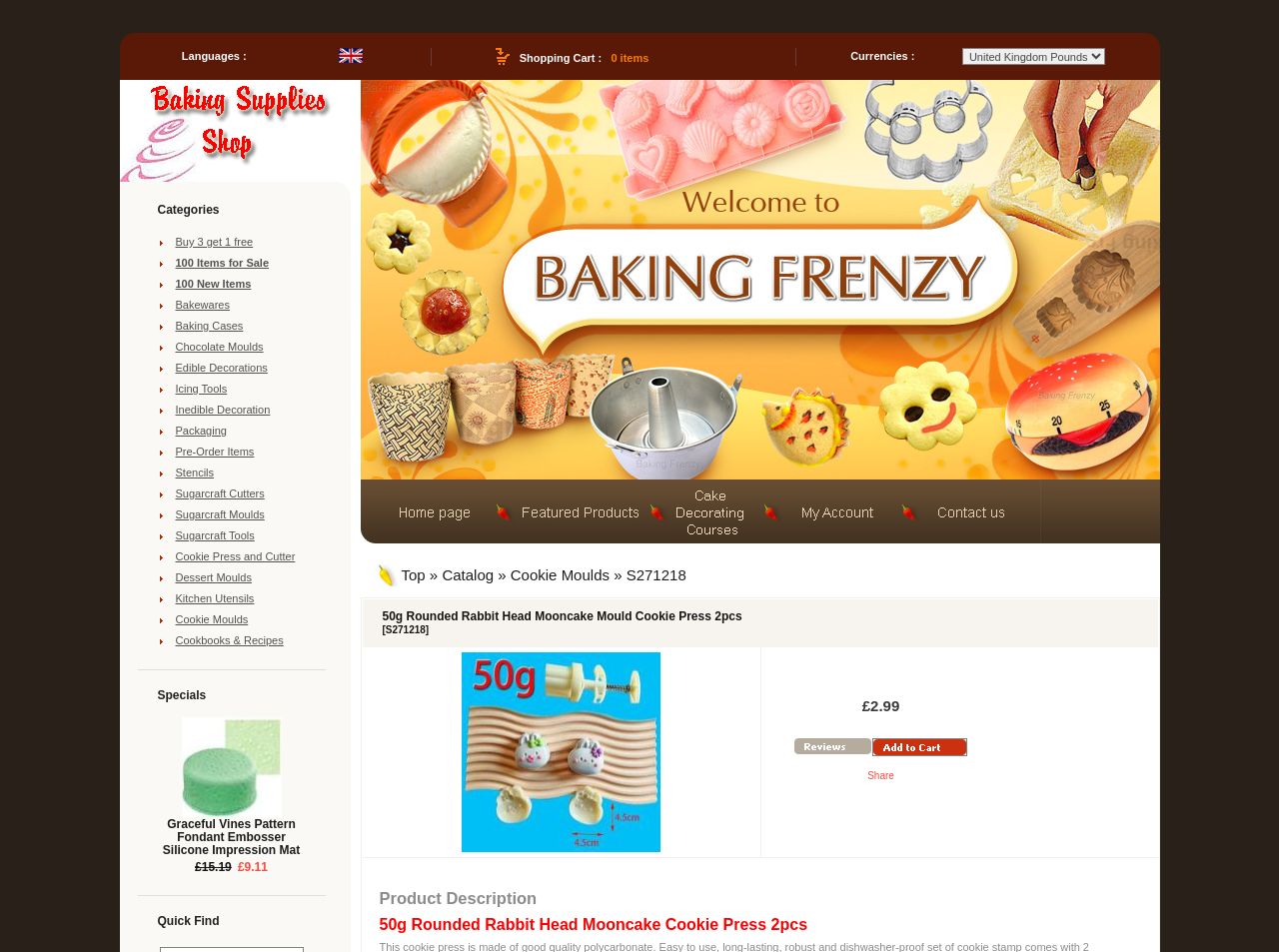Please determine the bounding box coordinates of the element to click on in order to accomplish the following task: "Click on the 'The Christmas gifts' article". Ensure the coordinates are four float numbers ranging from 0 to 1, i.e., [left, top, right, bottom].

None